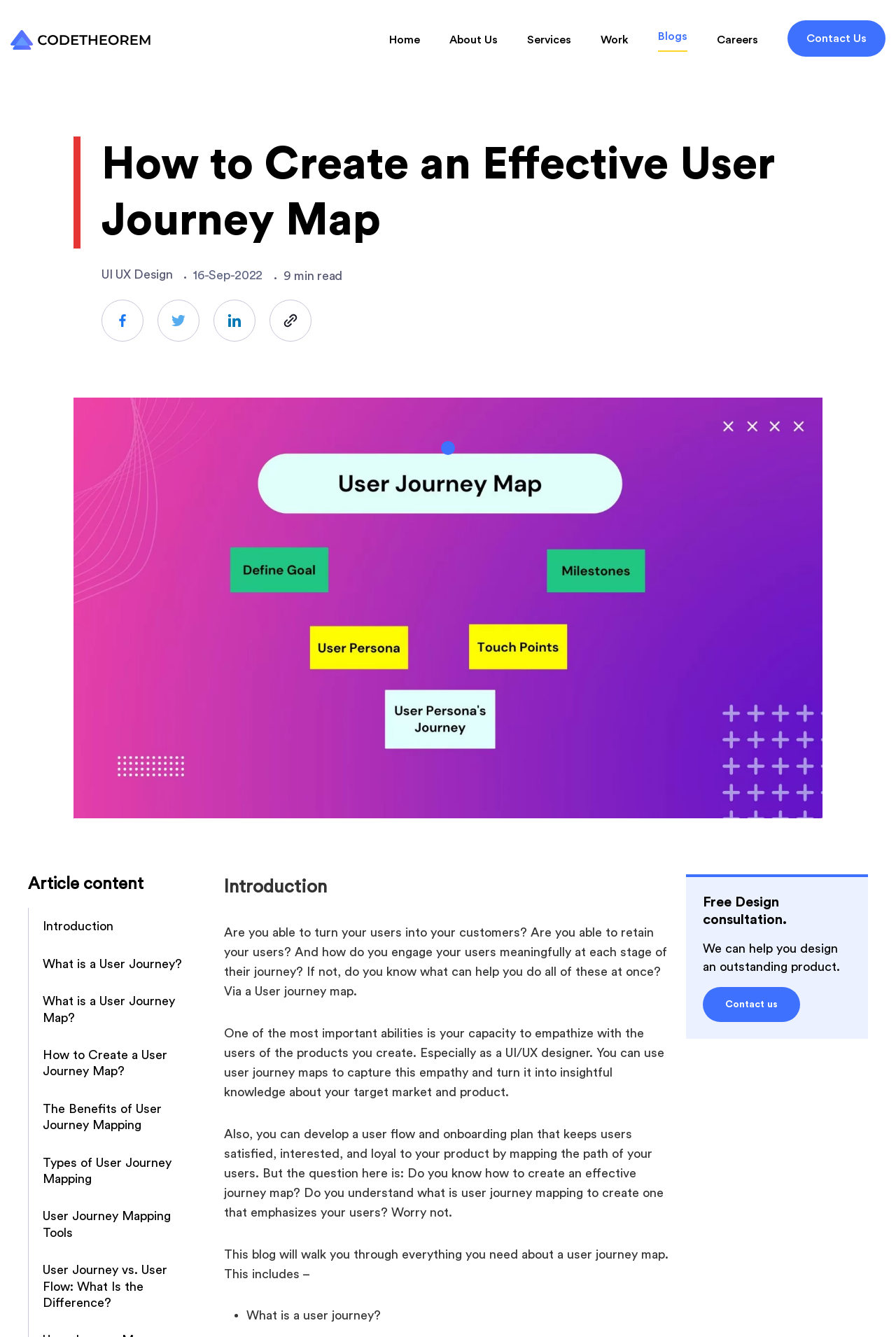Please specify the bounding box coordinates in the format (top-left x, top-left y, bottom-right x, bottom-right y), with values ranging from 0 to 1. Identify the bounding box for the UI component described as follows: +91 91065 90707

[0.69, 0.294, 0.888, 0.314]